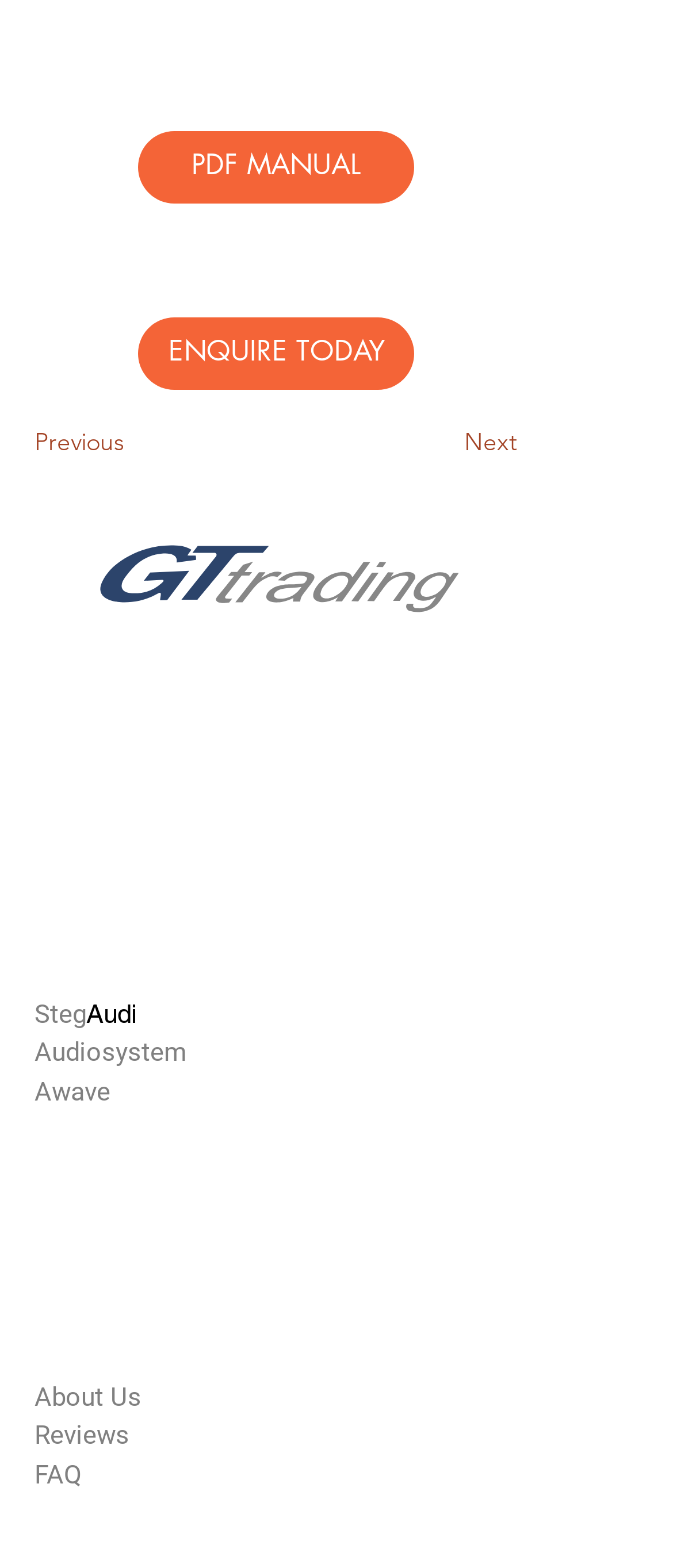Provide the bounding box coordinates of the HTML element this sentence describes: "FAQ".

[0.051, 0.93, 0.121, 0.95]